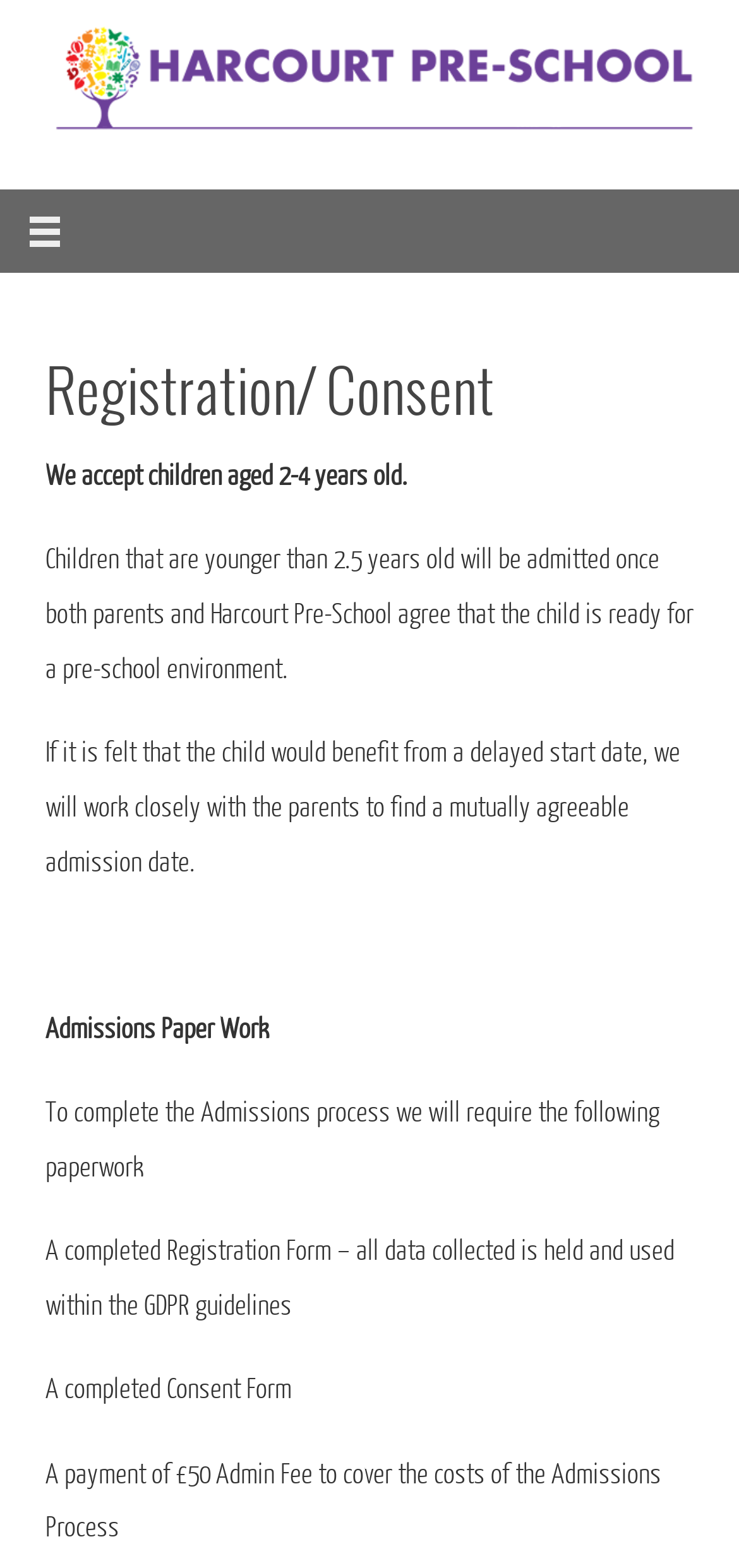Give a complete and precise description of the webpage's appearance.

The webpage is about the registration and consent process for Harcourt pre-school. At the top, there is a link to the pre-school's homepage, accompanied by an image of the pre-school's logo. Below this, there is a heading that reads "Registration/ Consent". 

Underneath the heading, there are several paragraphs of text that provide information about the registration process. The first paragraph explains that the pre-school accepts children aged 2-4 years old. The second paragraph discusses the admission of children younger than 2.5 years old, stating that both parents and the pre-school must agree that the child is ready for a pre-school environment. The third paragraph explains that if a child would benefit from a delayed start date, the pre-school will work with the parents to find a mutually agreeable admission date.

Following these paragraphs, there is a section titled "Admissions Paper Work". This section lists the required paperwork for the admissions process, including a completed registration form, a completed consent form, and a payment of £50 admin fee to cover the costs of the admissions process.